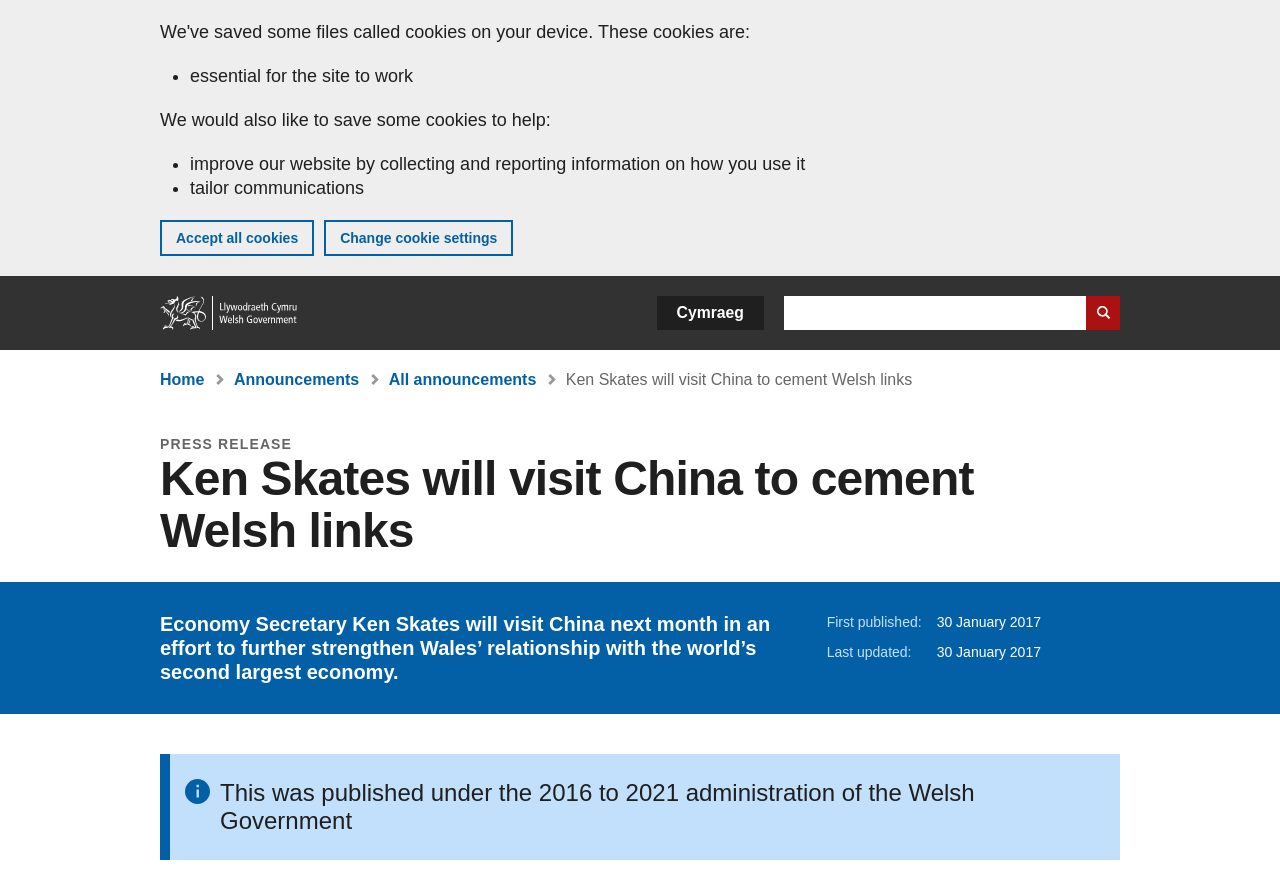Please provide the bounding box coordinates for the element that needs to be clicked to perform the instruction: "Click the 4BarsRest logo". The coordinates must consist of four float numbers between 0 and 1, formatted as [left, top, right, bottom].

None